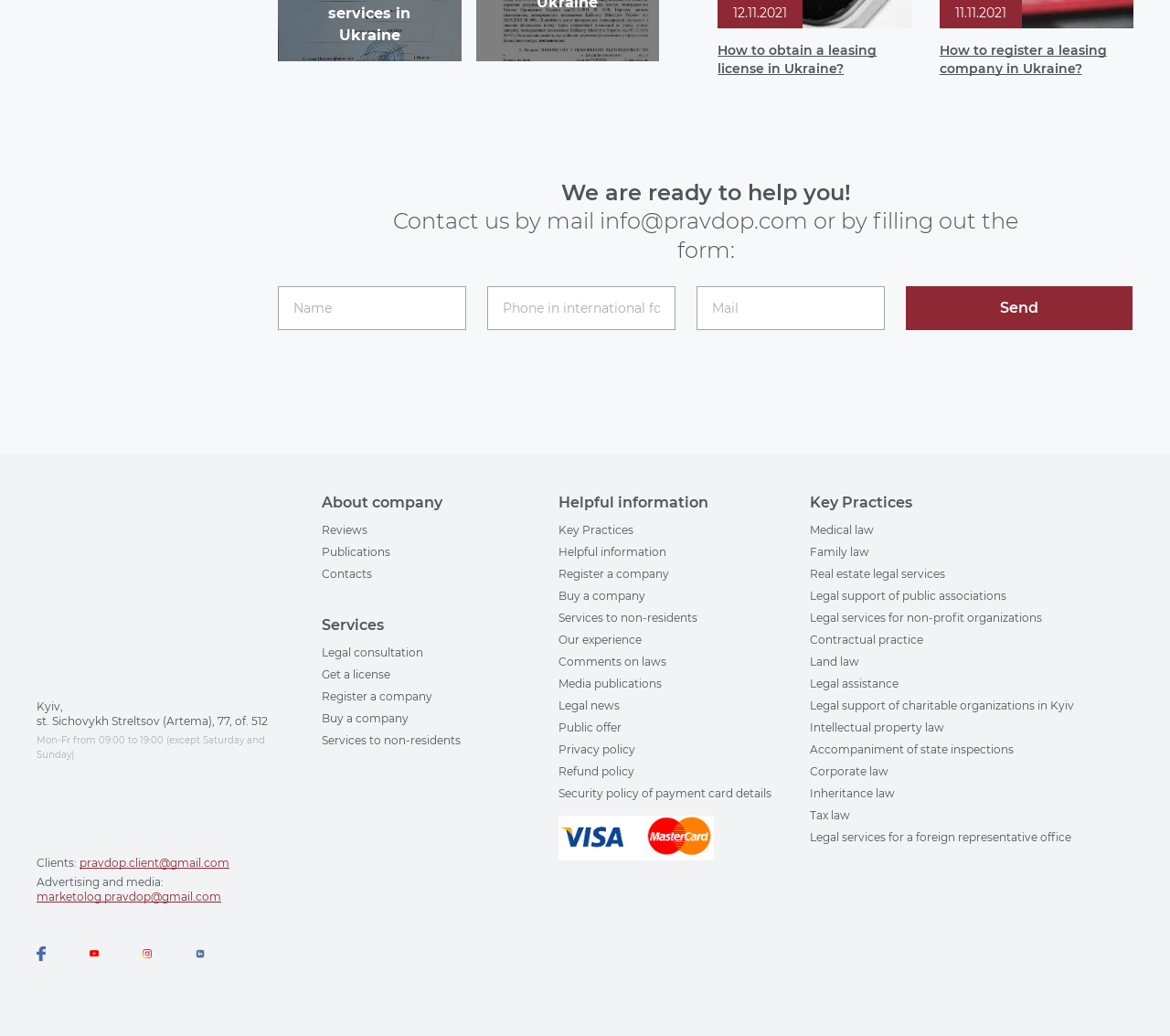Locate the bounding box coordinates of the clickable region to complete the following instruction: "Fill in the name."

[0.238, 0.276, 0.398, 0.318]